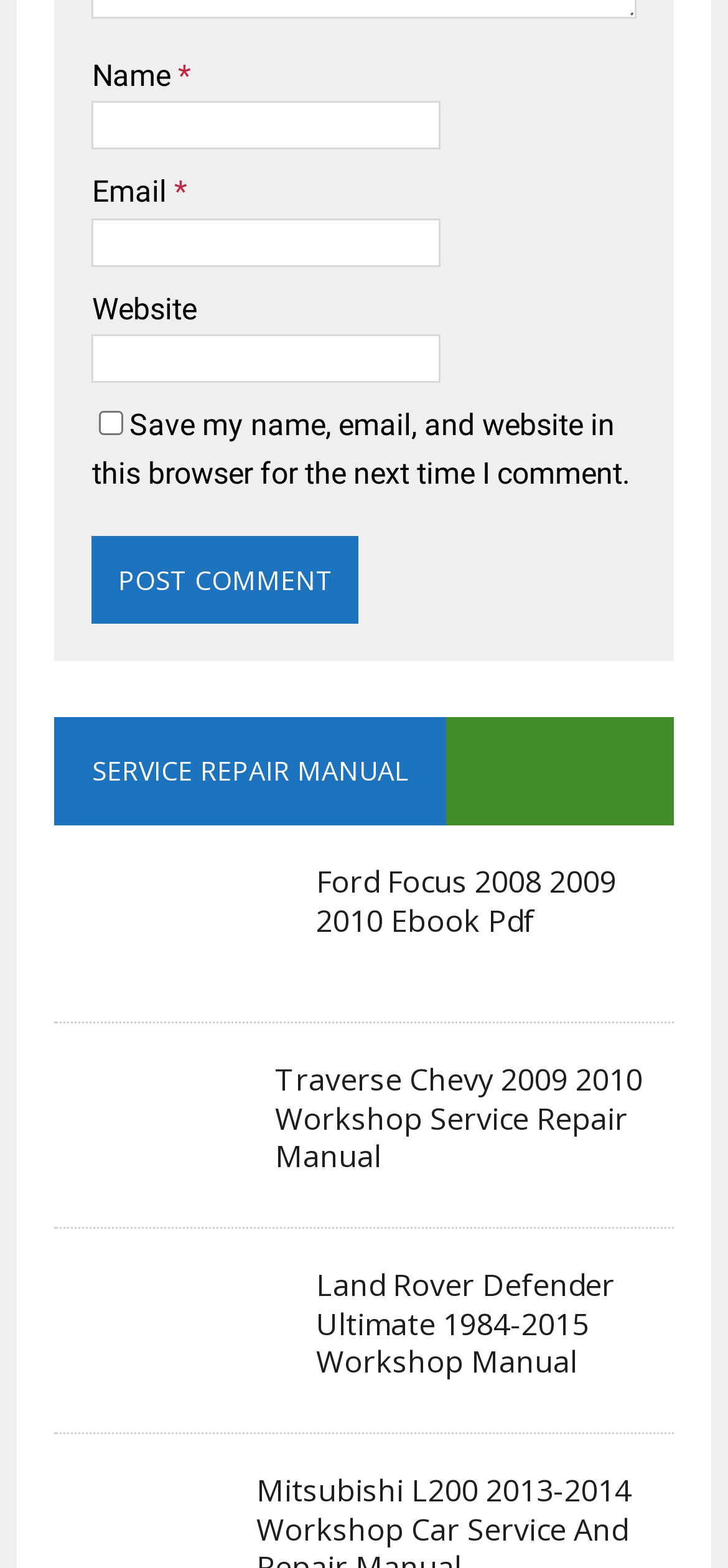Locate the bounding box coordinates of the clickable part needed for the task: "Check the 'Save my name, email, and website in this browser for the next time I comment.' checkbox".

[0.137, 0.263, 0.17, 0.278]